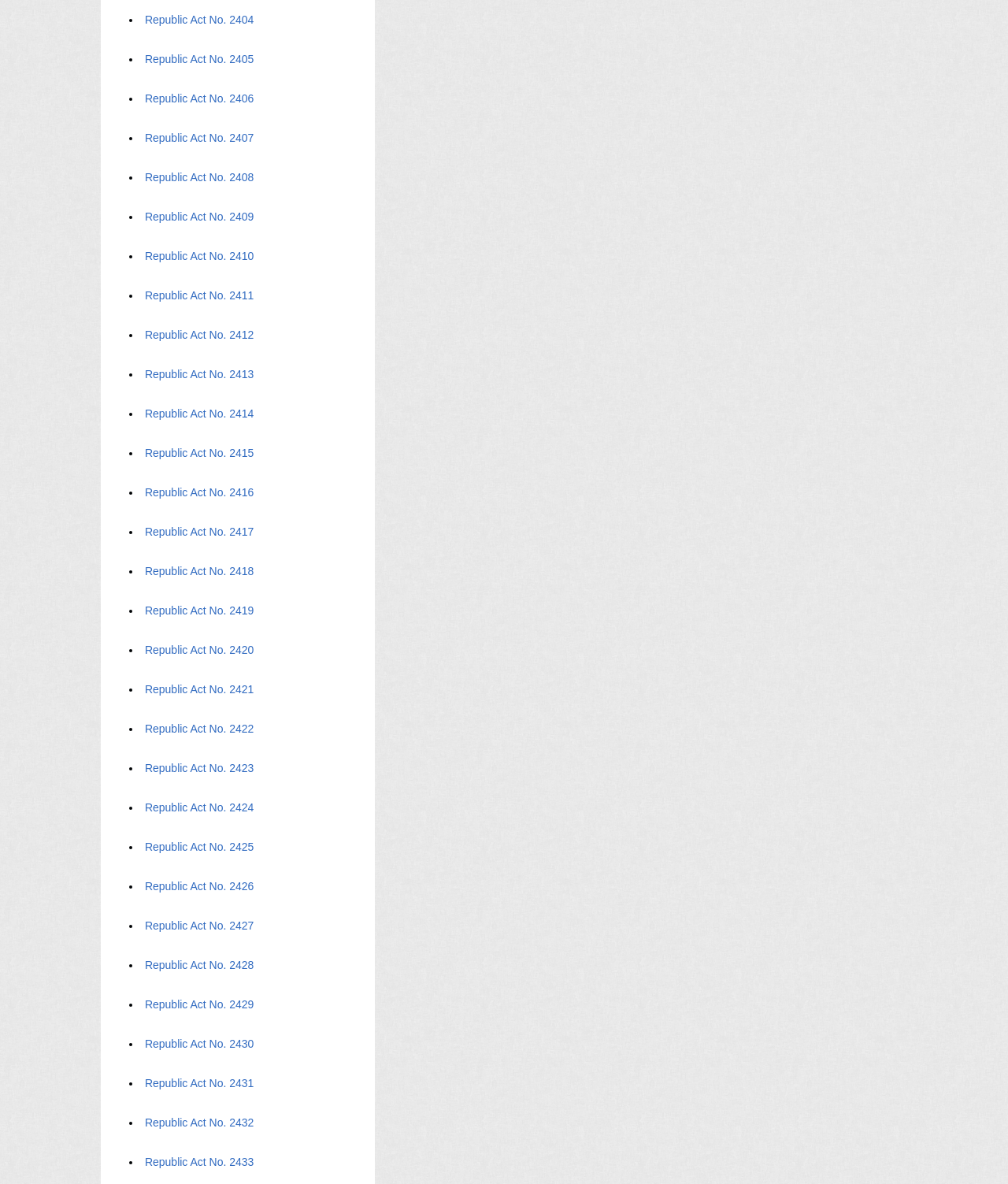Using the elements shown in the image, answer the question comprehensively: What is the vertical position of the 10th Republic Act?

The 10th Republic Act, 'Republic Act No. 2414', has a vertical position of 0.344, which is indicated by the y1 coordinate of its bounding box.